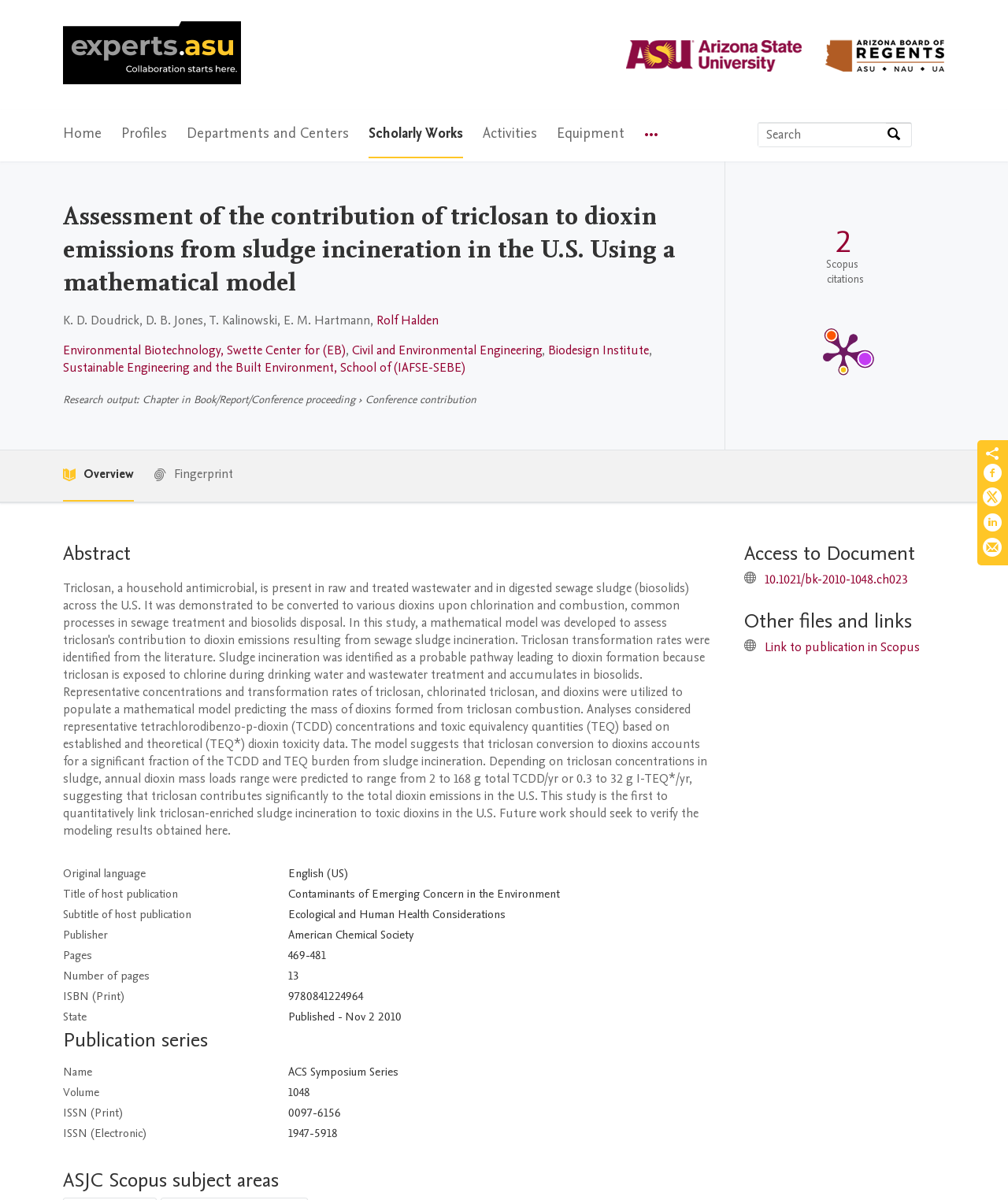Locate the bounding box coordinates of the item that should be clicked to fulfill the instruction: "View publication metrics".

[0.719, 0.134, 0.93, 0.374]